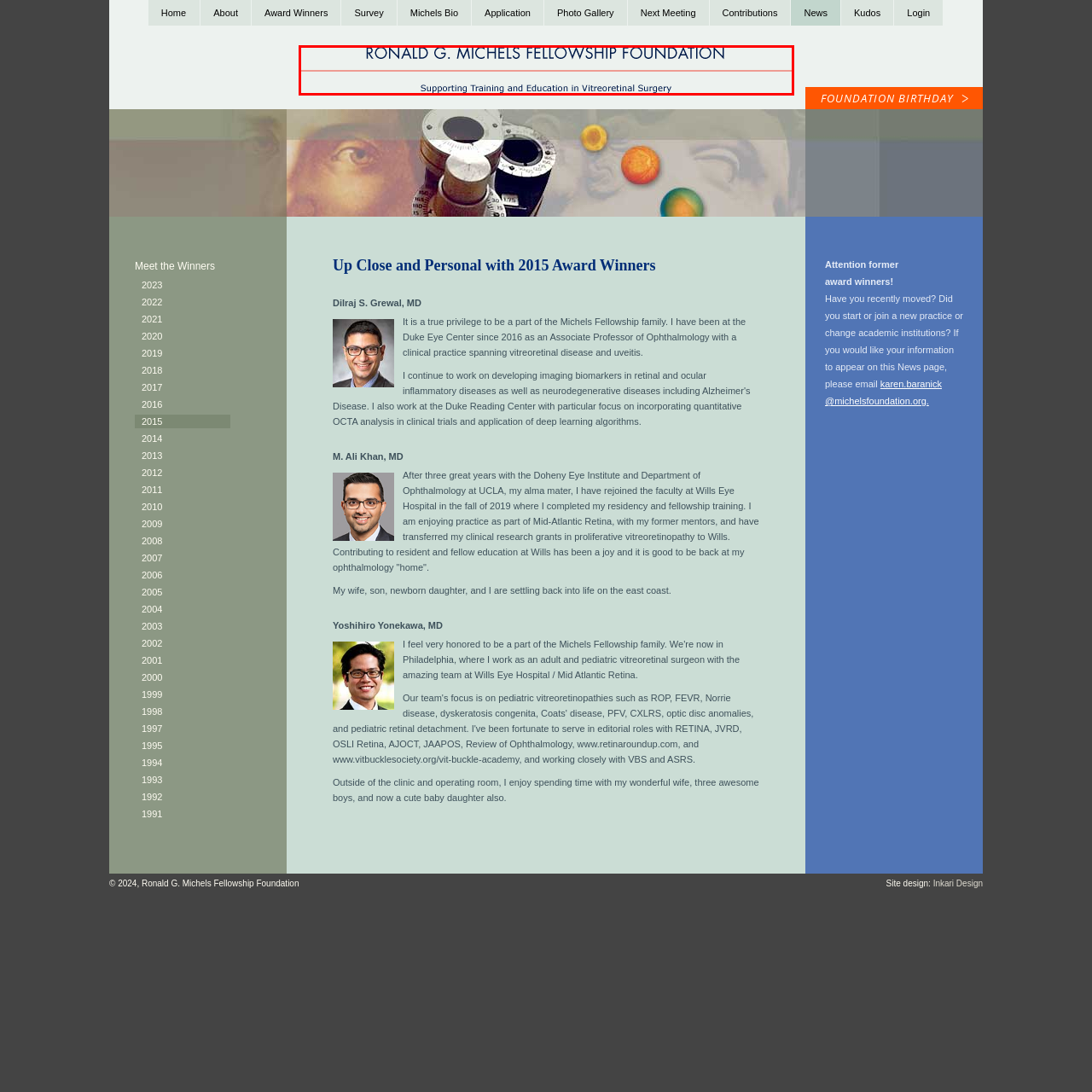Provide a comprehensive description of the image highlighted within the red bounding box.

The image presents the logo of the Ronald G. Michels Fellowship Foundation, which is positioned prominently on a light-colored background. The foundation's name is displayed in a bold, navy blue font, clearly emphasizing "RONALD G. MICHELS FELLOWSHIP FOUNDATION." Below the name, a tagline reads "Supporting Training and Education in Vitreoretinal Surgery," indicating the foundation's commitment to advancing knowledge and skills in the field of vitreoretinal surgery. A subtle decorative line in a muted color separates the foundation's name from the tagline, enhancing the overall aesthetic of the design. This image encapsulates the foundation's mission and dedication to fostering expertise in a vital area of medical education.